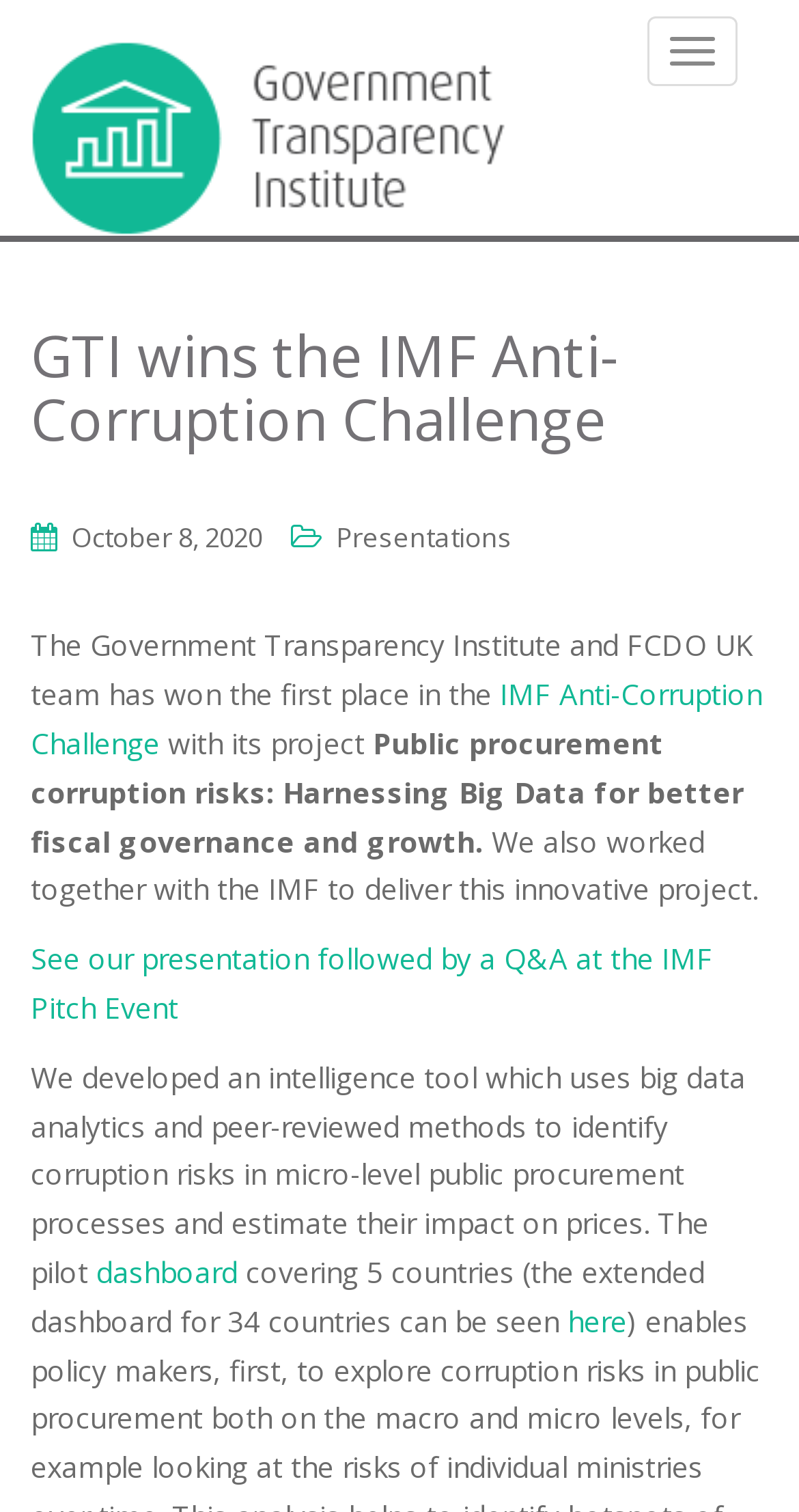Please specify the bounding box coordinates of the region to click in order to perform the following instruction: "Read more about the IMF Anti-Corruption Challenge".

[0.038, 0.446, 0.954, 0.504]